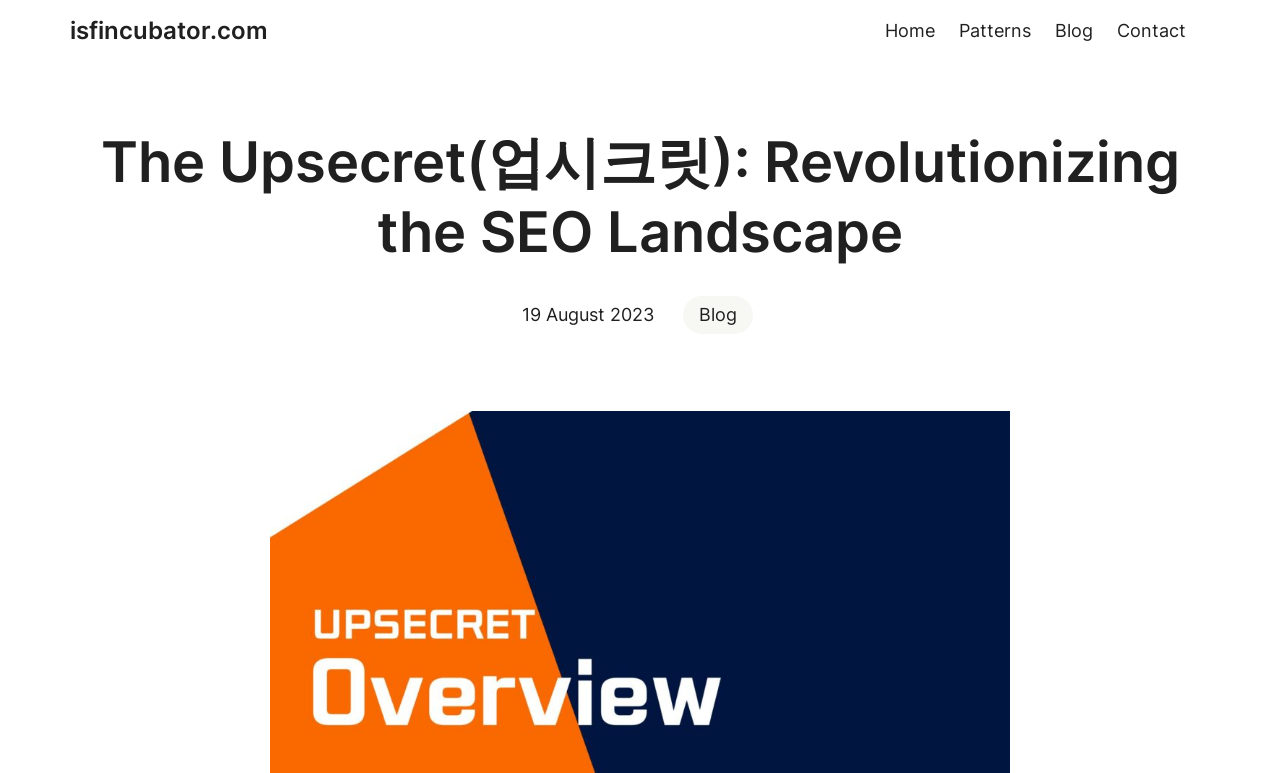How many navigation links are there?
Using the image, give a concise answer in the form of a single word or short phrase.

4